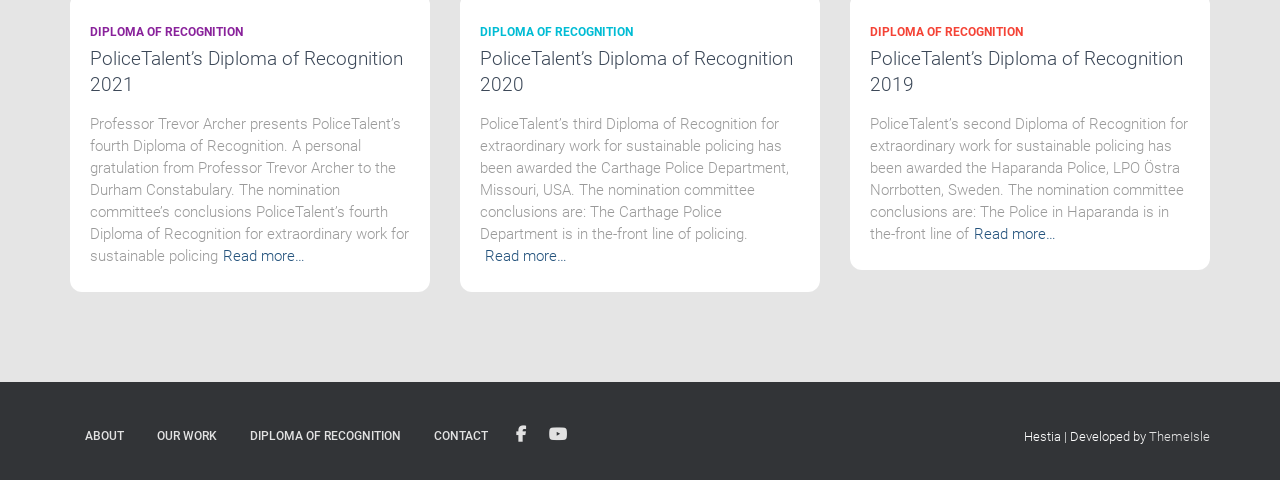Please locate the bounding box coordinates of the element that should be clicked to complete the given instruction: "View the post tagged with 'dog-behavior'".

None